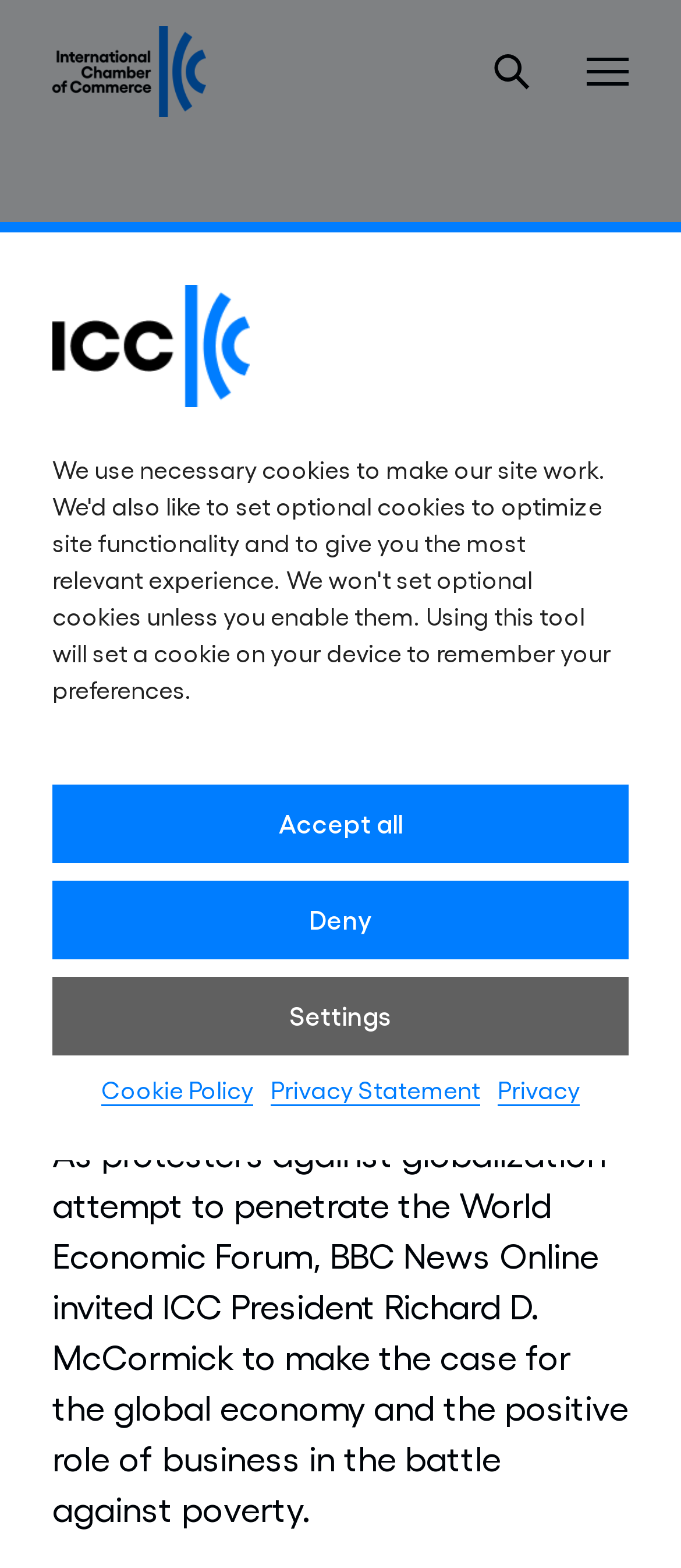What is the role of Richard D. McCormick?
Answer the question based on the image using a single word or a brief phrase.

ICC President